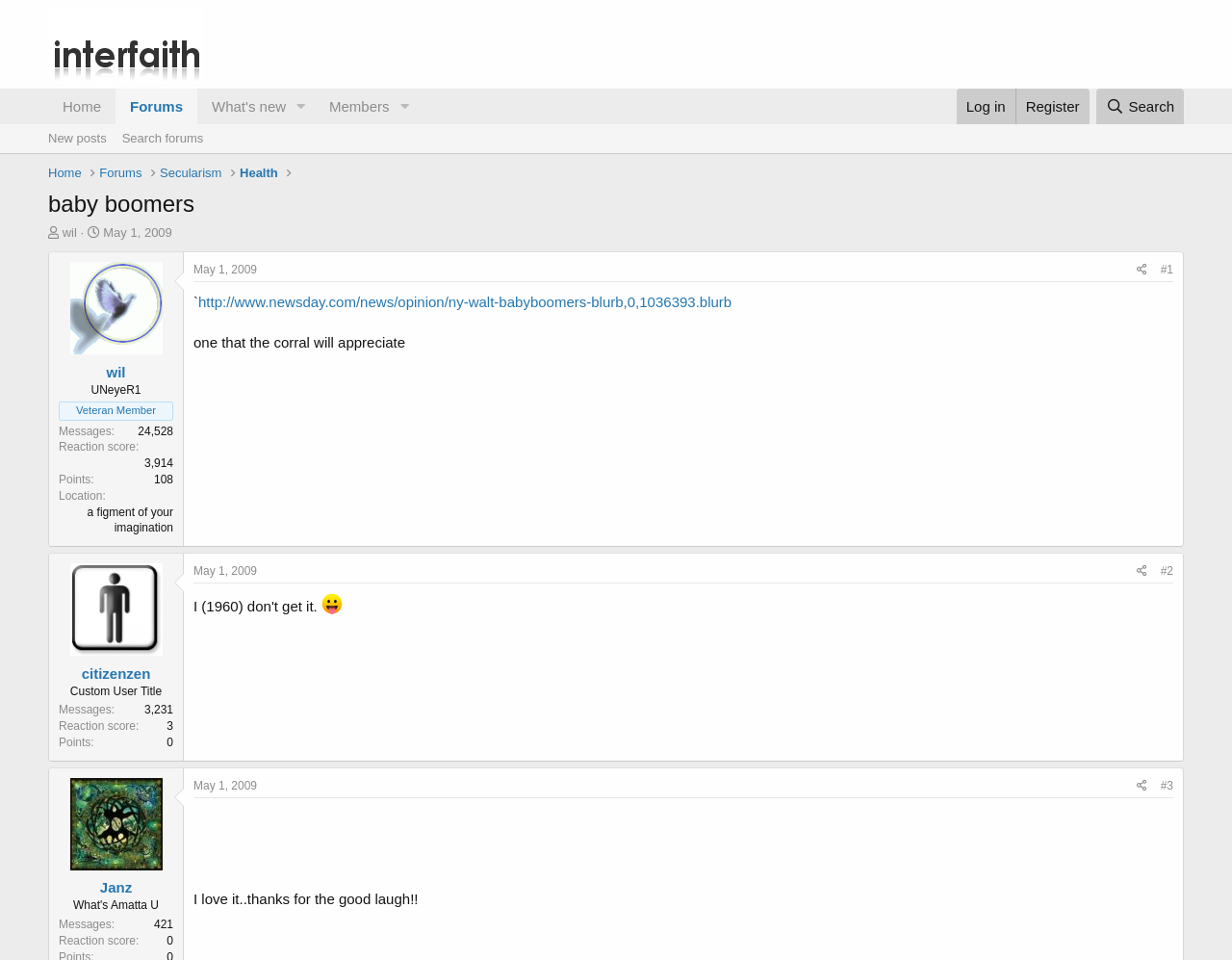Observe the image and answer the following question in detail: What is the location of UNeyeR1?

The location of UNeyeR1 can be found in the DescriptionListDetail element with the link text 'a figment of your imagination', which is located in the section describing UNeyeR1's profile information.